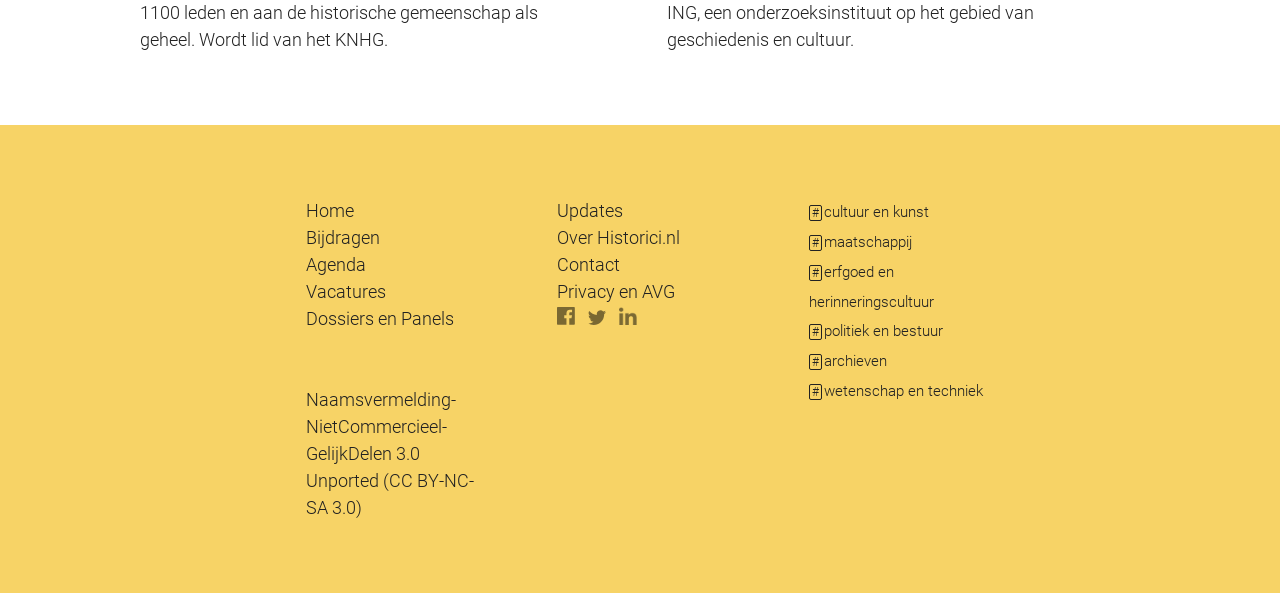Please identify the coordinates of the bounding box for the clickable region that will accomplish this instruction: "Visit Bijdragen".

[0.239, 0.383, 0.297, 0.418]